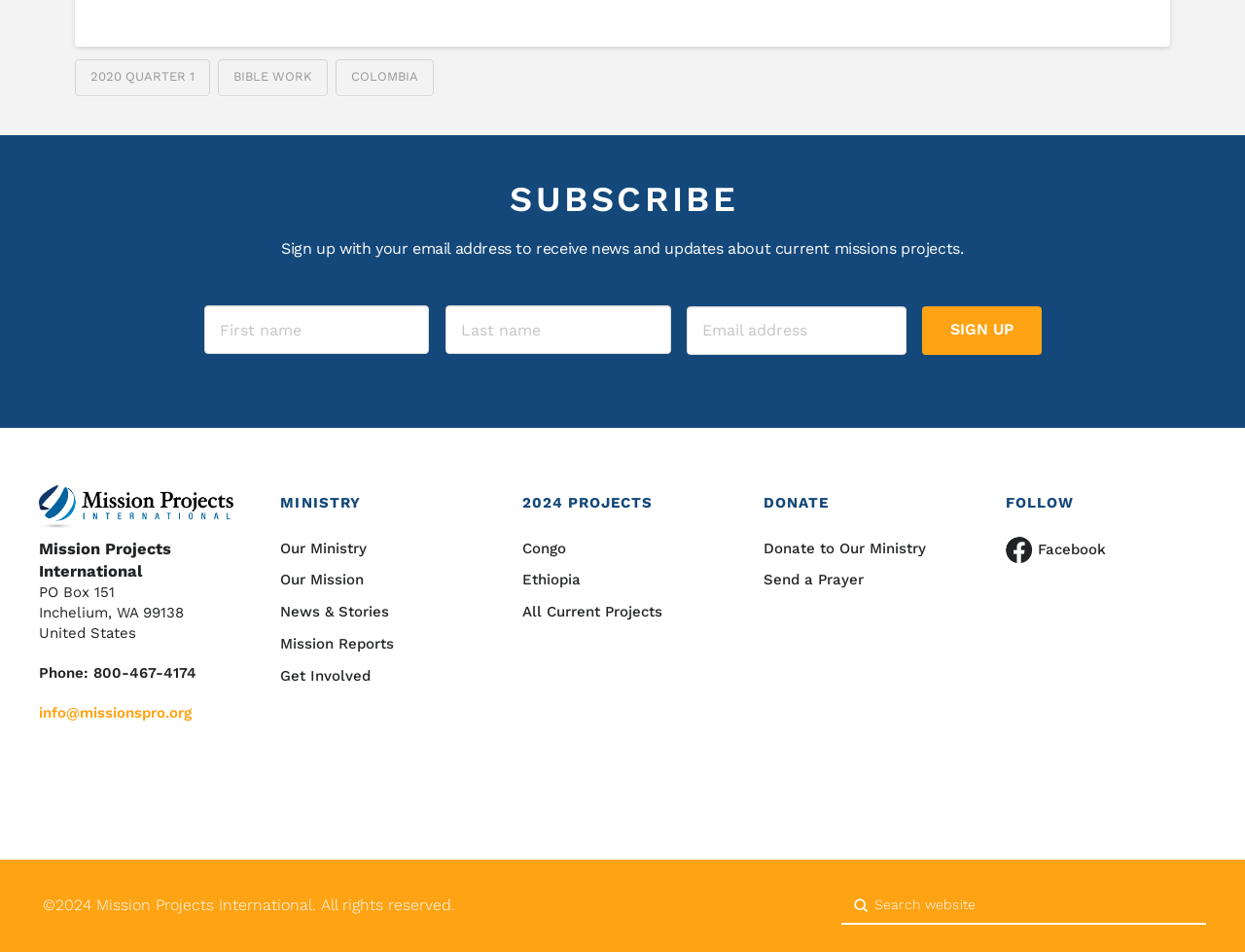Identify the bounding box for the UI element that is described as follows: "name="input_1" placeholder="Email address"".

[0.551, 0.322, 0.728, 0.373]